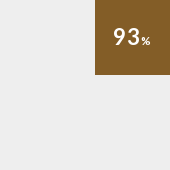Give a one-word or short-phrase answer to the following question: 
What is the link related to?

Cigar review